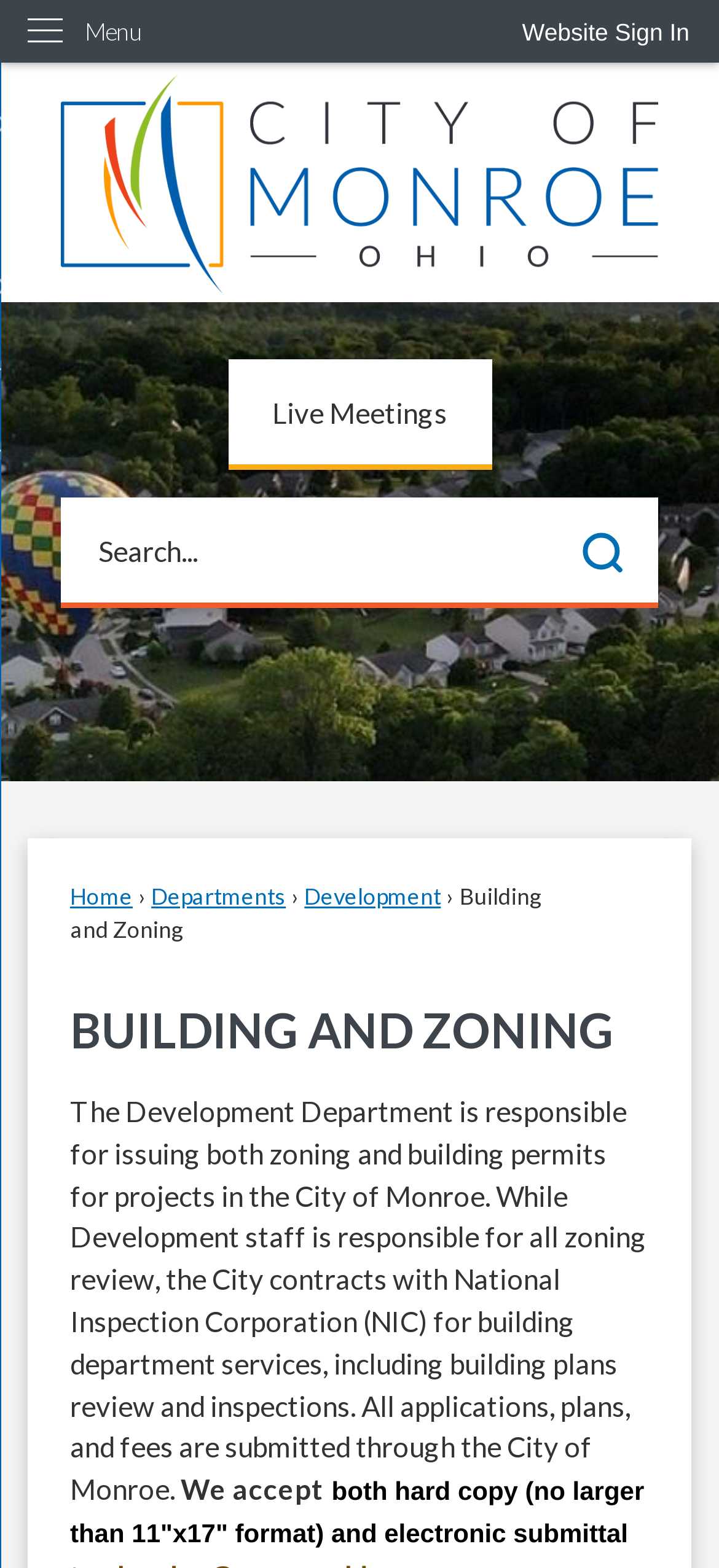Who provides building department services?
Using the image, give a concise answer in the form of a single word or short phrase.

National Inspection Corporation